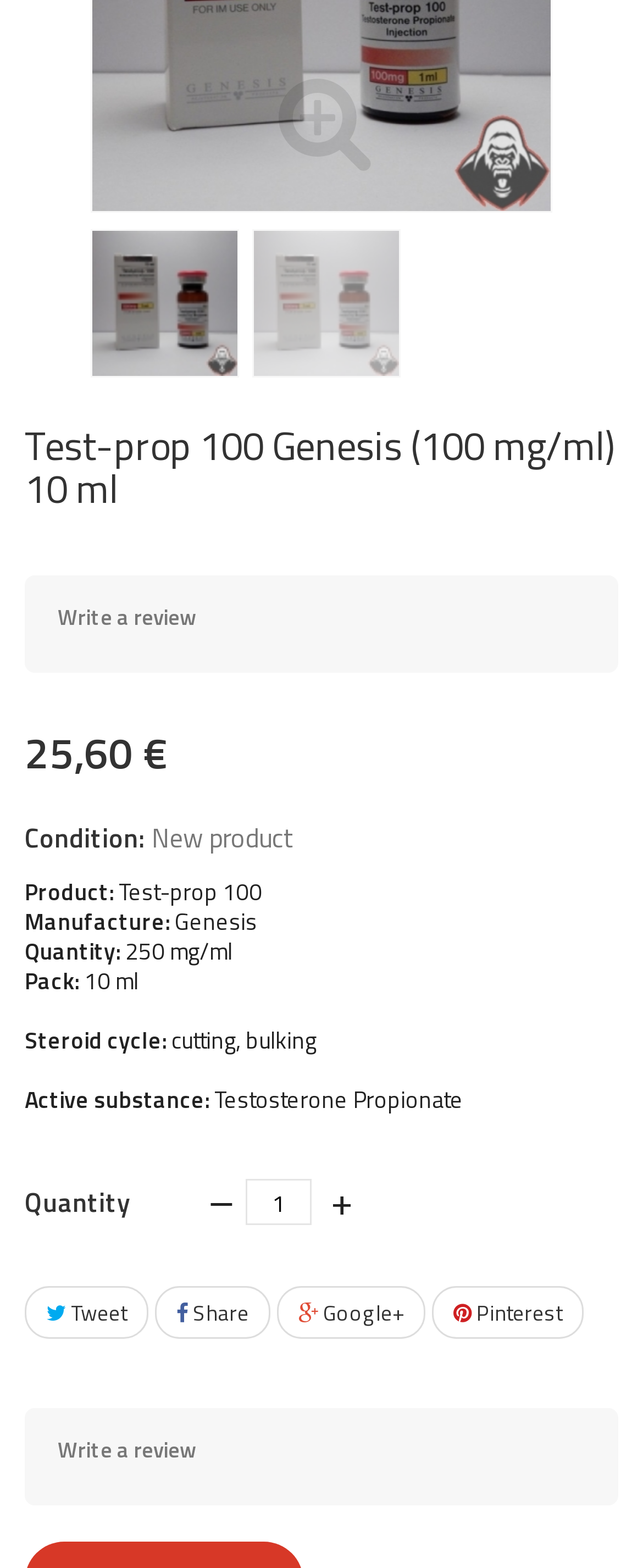Could you locate the bounding box coordinates for the section that should be clicked to accomplish this task: "Click on the 'SUBSCRIBE' button".

None